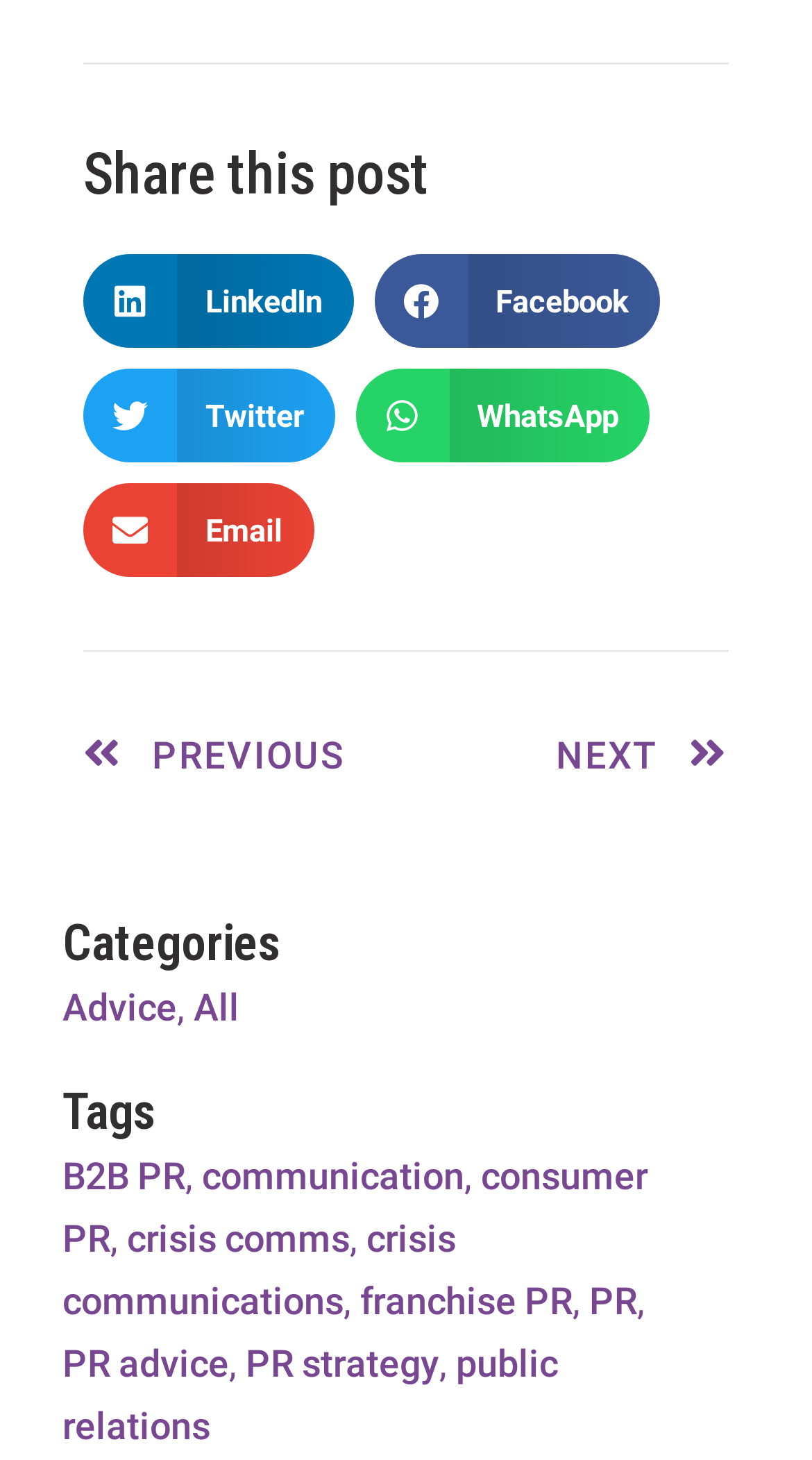Using the information in the image, give a detailed answer to the following question: How many social media platforms can you share this post on?

The webpage has a section 'Share this post' with buttons to share on LinkedIn, Facebook, Twitter, WhatsApp, and Email, indicating that you can share this post on 5 different social media platforms.